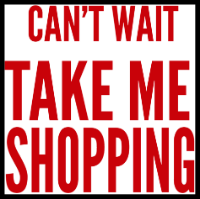Describe the image thoroughly, including all noticeable details.

The image features a bold and attention-grabbing design with a white background and striking red text that reads "CAN'T WAIT TAKE ME SHOPPING." The phrase emphasizes excitement and enthusiasm for shopping, making it a fitting graphic for a retail or e-commerce context. This design likely appeals to consumers eager to explore products, particularly in an environment focused on stylish or unique offerings, such as custom boot laces and related accessories, as indicated by the surrounding content on the webpage. It effectively captures the spirit of anticipation and desire associated with shopping experiences.